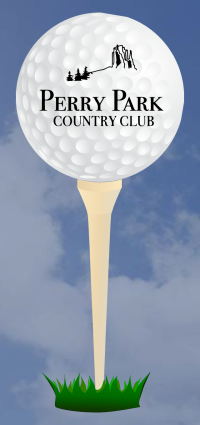Describe every aspect of the image in detail.

This image showcases the logo of the Perry Park Country Club, prominently featured as part of the 2023 Angel Golf Tournament branding. The design includes a white golf ball on a wooden tee set against a serene blue sky, with the words "PERRY PARK" boldly displayed above "COUNTRY CLUB." This logo symbolizes the venue for the tournament, which invites participants to come together in support of children of fallen heroes, emphasizing community involvement and remembrance. The tournament is set to occur on September 11, 2023, at Perry Park Country Club, located in Larkspur, Colorado.